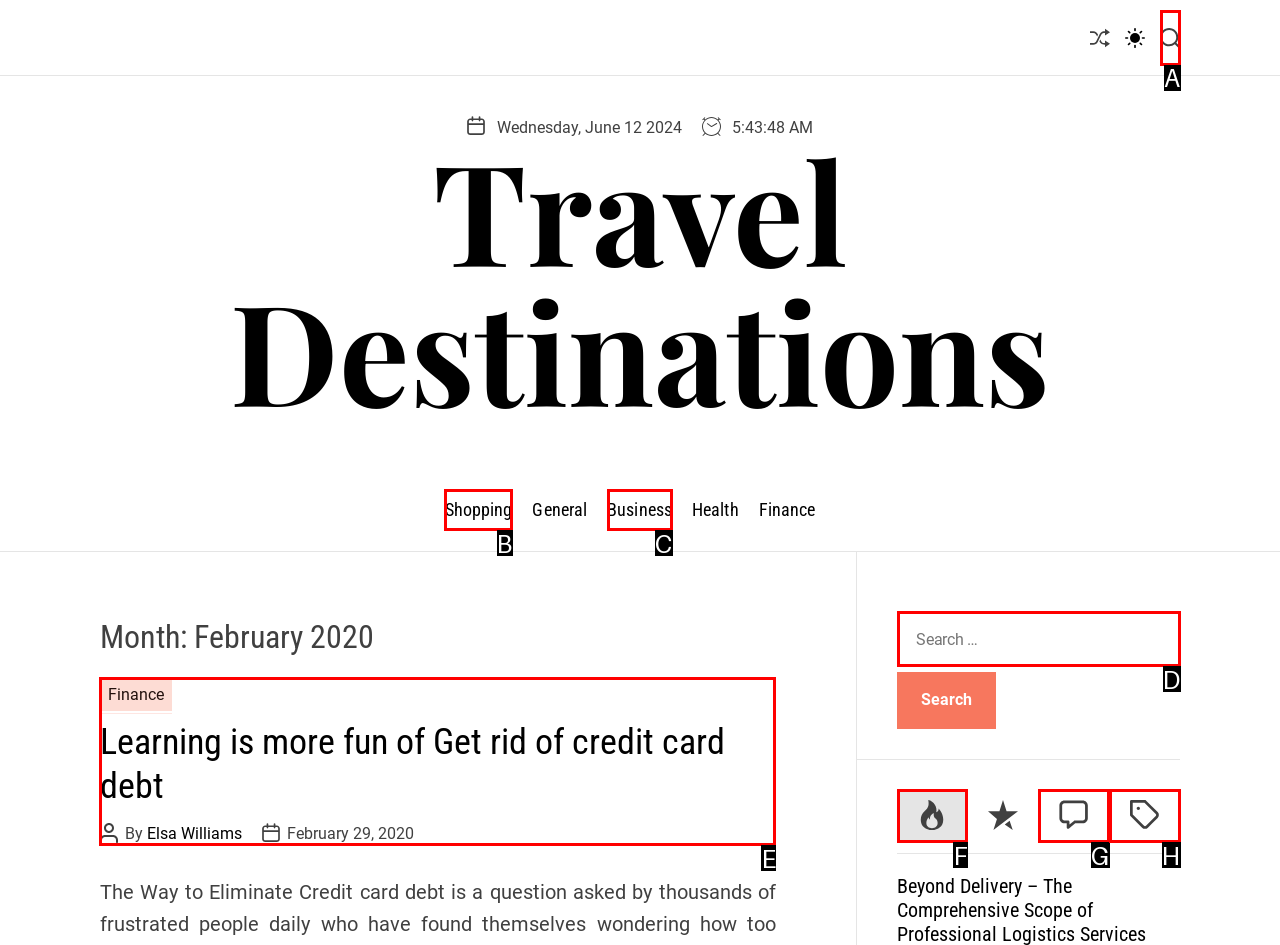Identify the correct UI element to click to follow this instruction: Visit CHINADAILY.COM.CN
Respond with the letter of the appropriate choice from the displayed options.

None